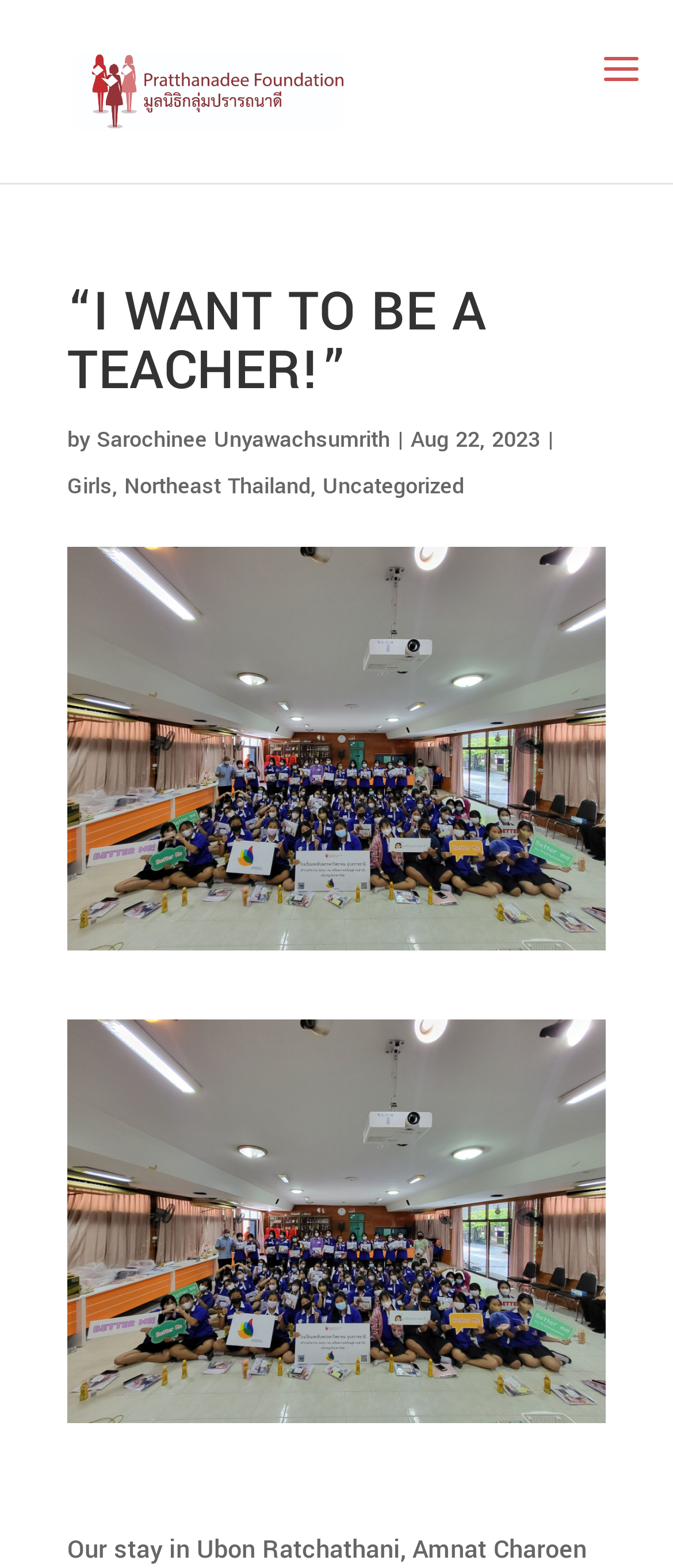Provide the bounding box coordinates for the UI element that is described as: "Sarochinee Unyawachsumrith".

[0.144, 0.271, 0.579, 0.29]